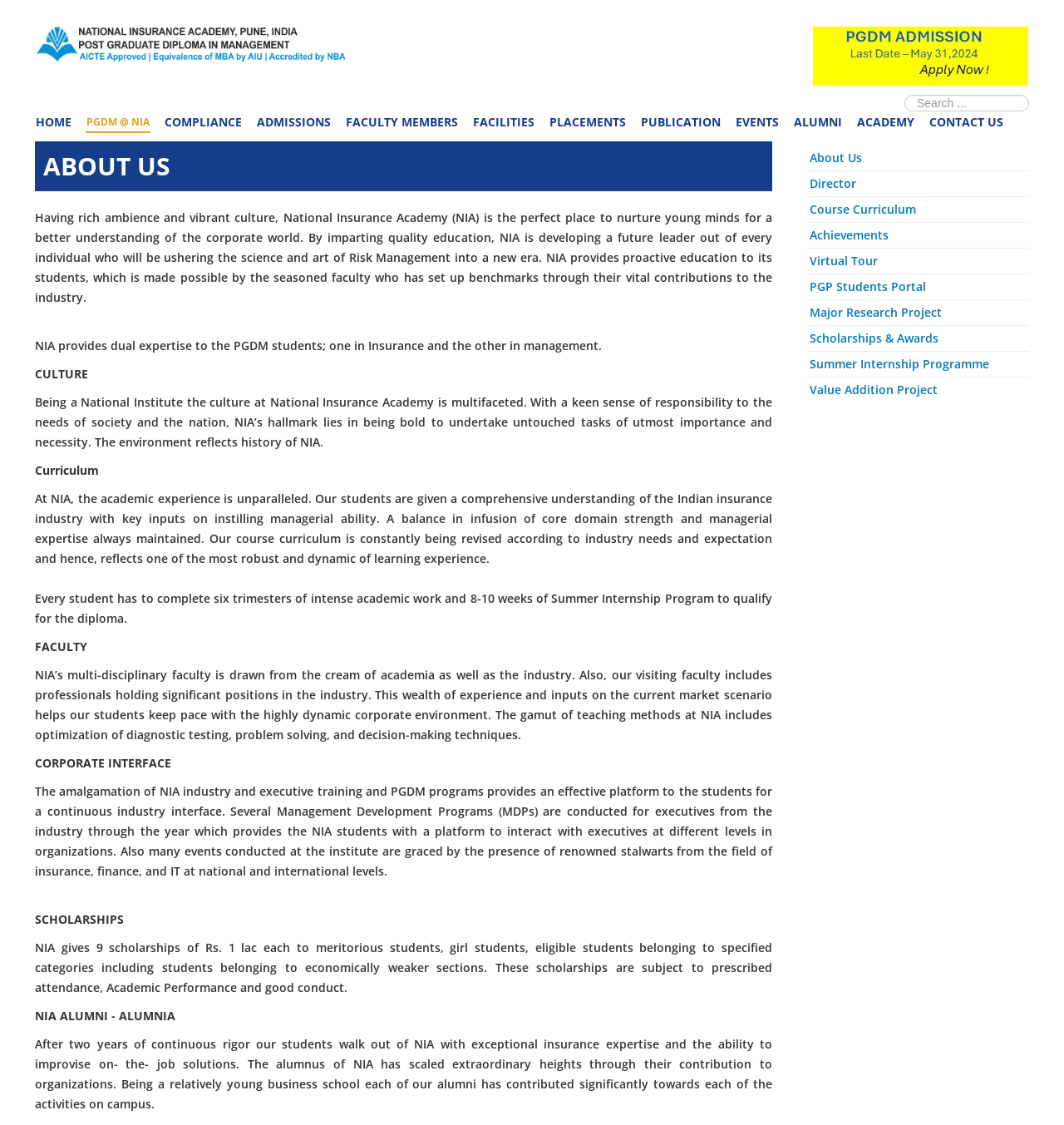Give a concise answer using one word or a phrase to the following question:
What is the type of program offered by NIA?

PGDM